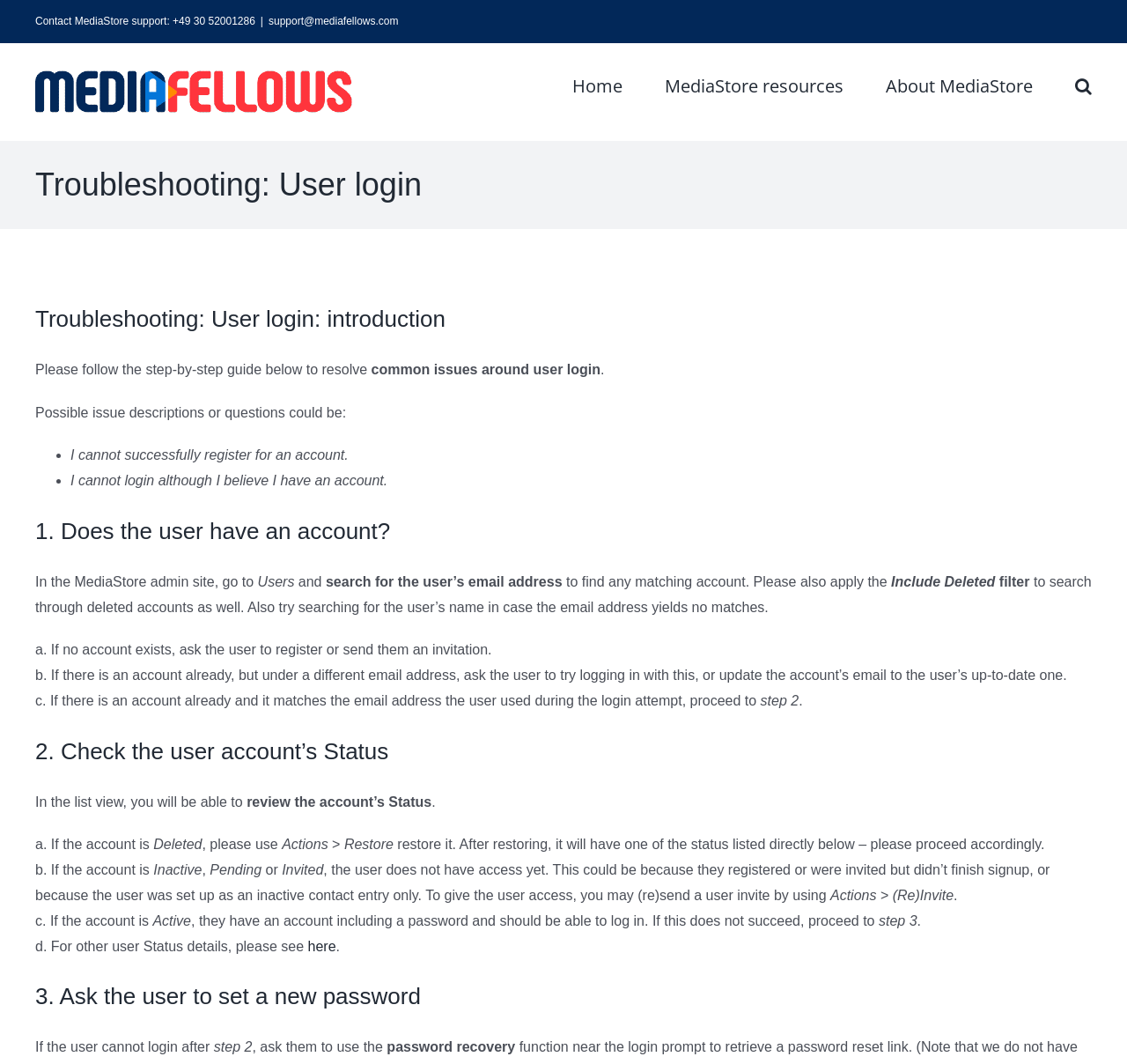What should you do if the user's account is deleted?
Use the information from the image to give a detailed answer to the question.

If the user's account is deleted, you should use the 'Actions' menu and select 'Restore' to restore the account, and then proceed accordingly based on the account's new status.